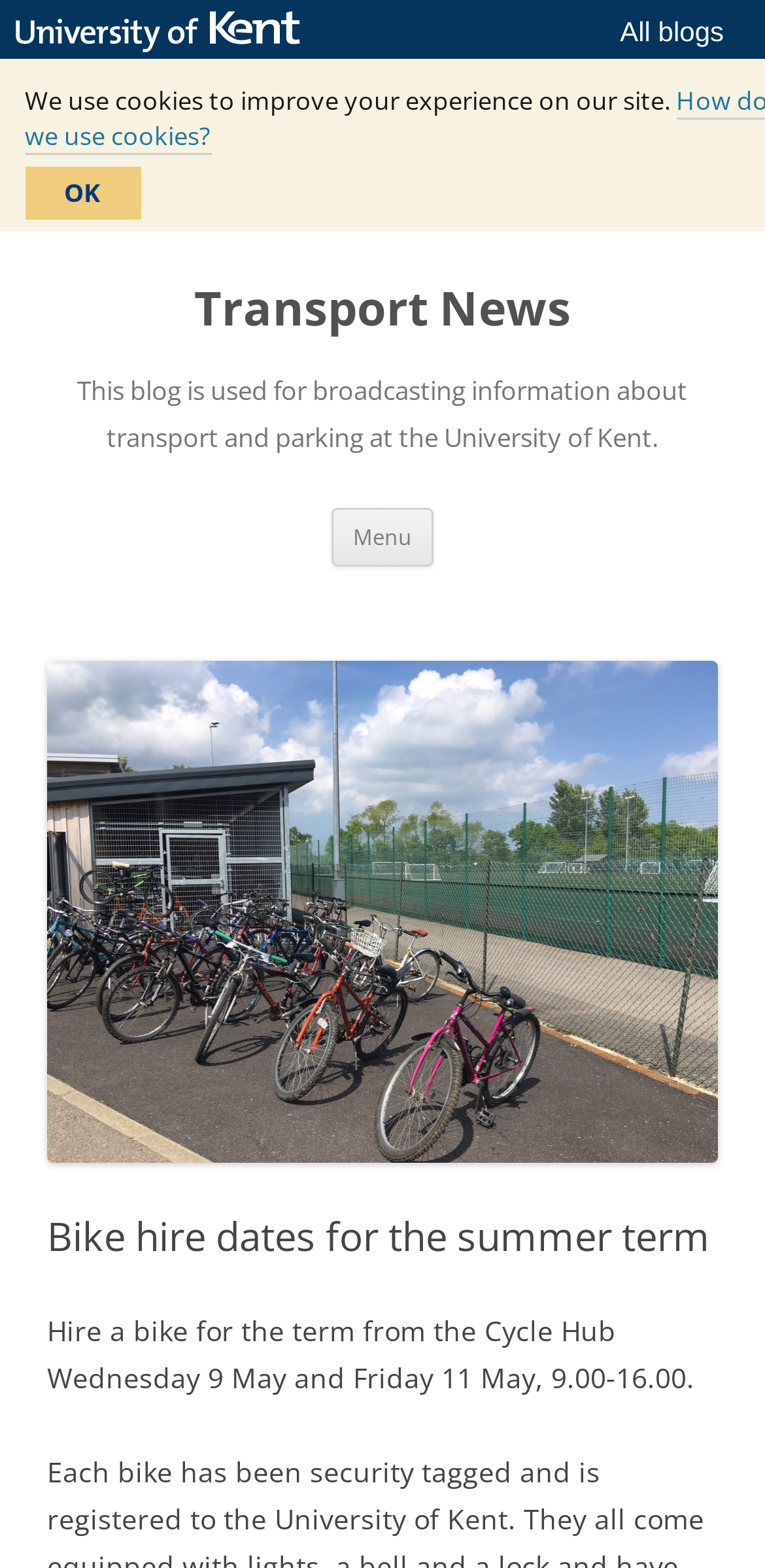Locate the bounding box of the UI element defined by this description: "Transport News". The coordinates should be given as four float numbers between 0 and 1, formatted as [left, top, right, bottom].

[0.254, 0.178, 0.746, 0.216]